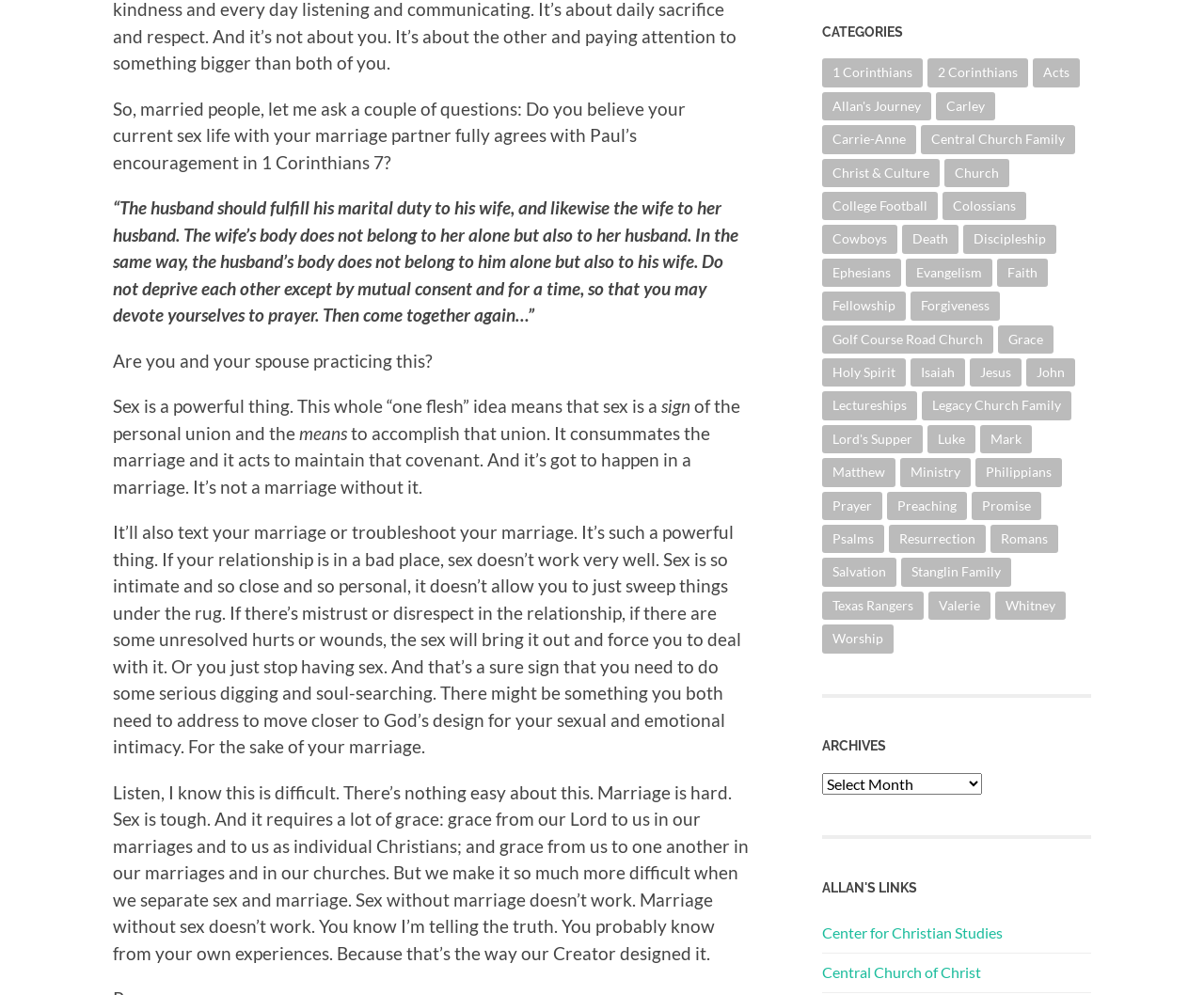Pinpoint the bounding box coordinates of the clickable area necessary to execute the following instruction: "Explore the 'CATEGORIES' section". The coordinates should be given as four float numbers between 0 and 1, namely [left, top, right, bottom].

[0.683, 0.024, 0.906, 0.04]